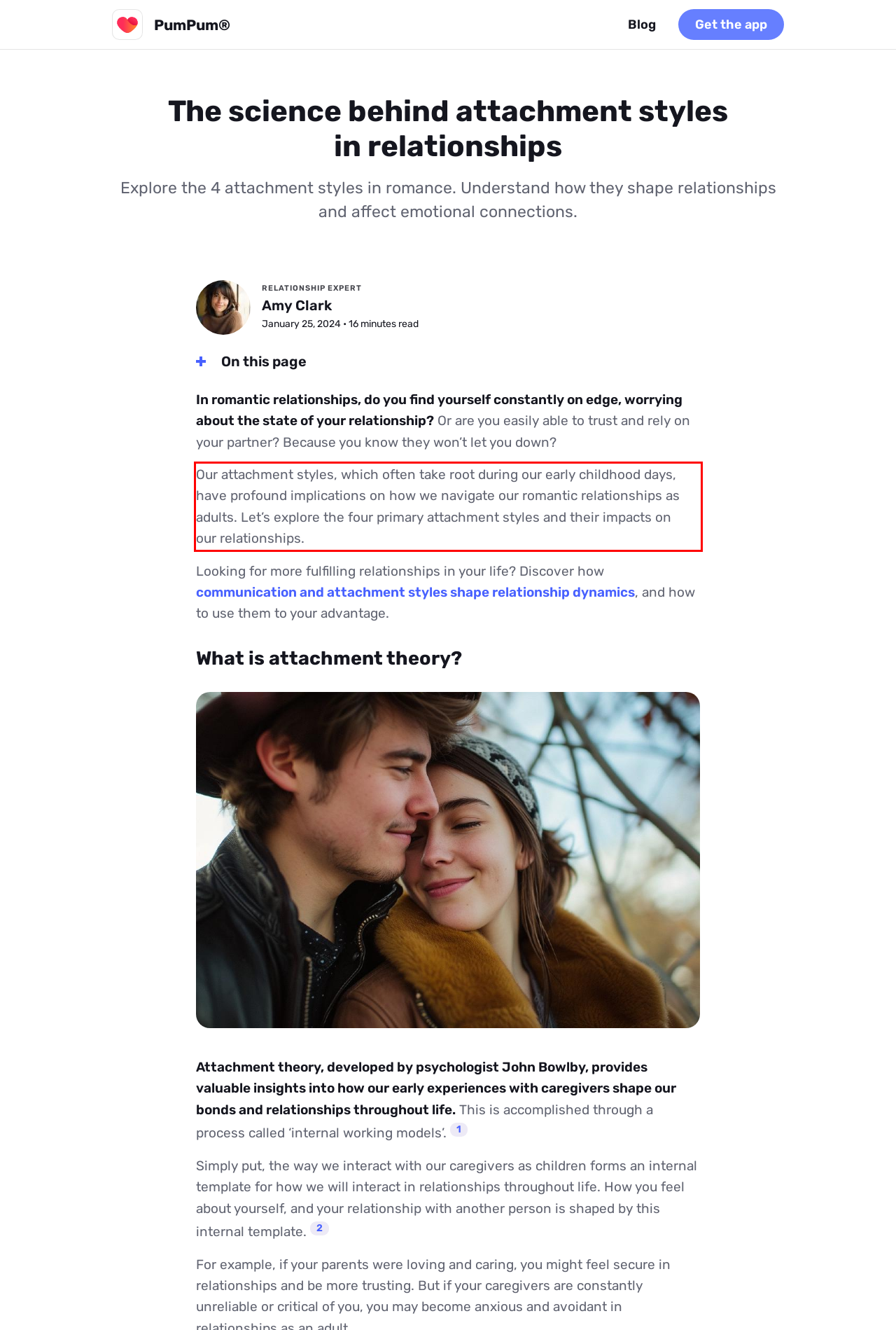With the provided screenshot of a webpage, locate the red bounding box and perform OCR to extract the text content inside it.

Our attachment styles, which often take root during our early childhood days, have profound implications on how we navigate our romantic relationships as adults. Let’s explore the four primary attachment styles and their impacts on our relationships.